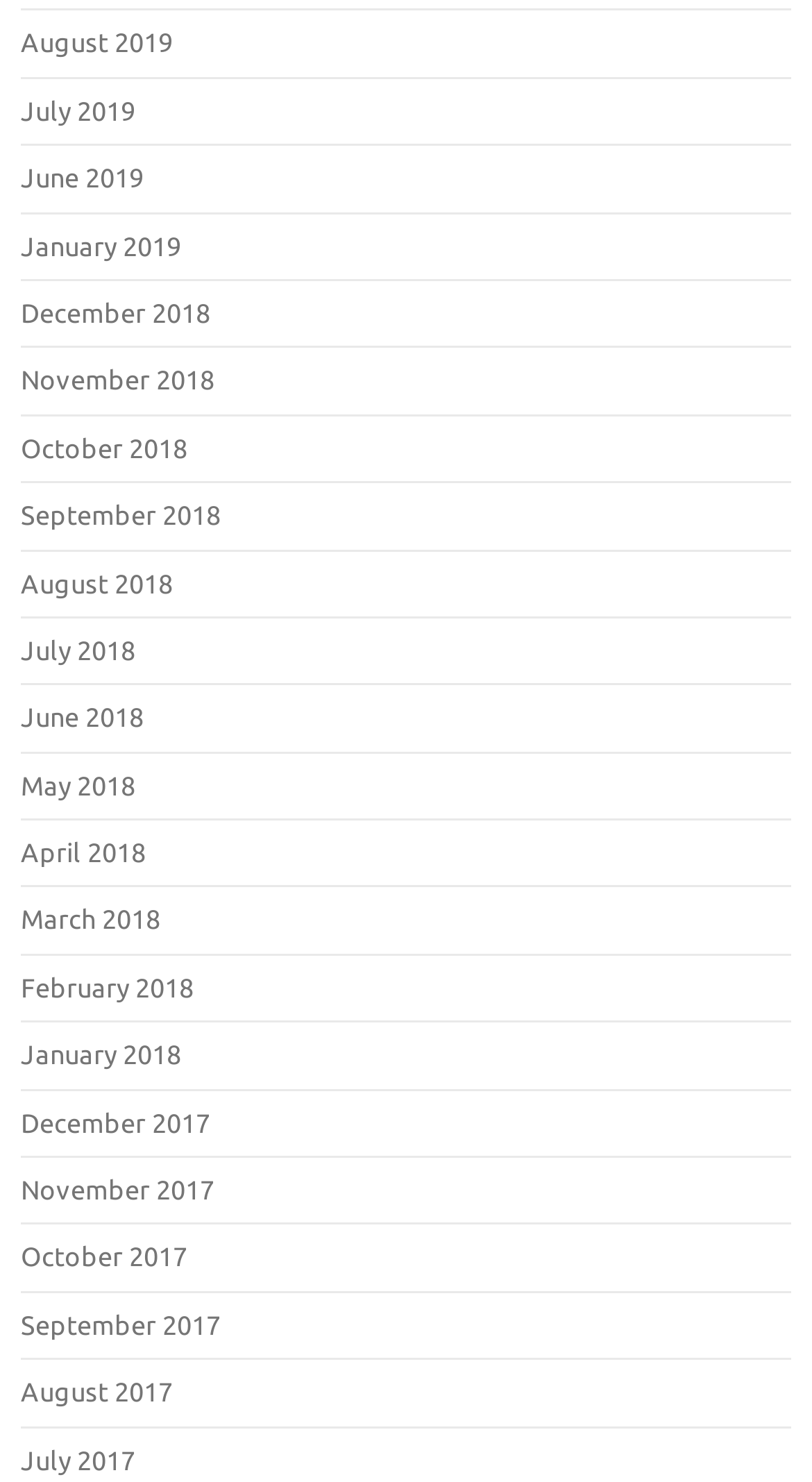Find the bounding box coordinates of the clickable area required to complete the following action: "check June 2019".

[0.026, 0.11, 0.177, 0.13]